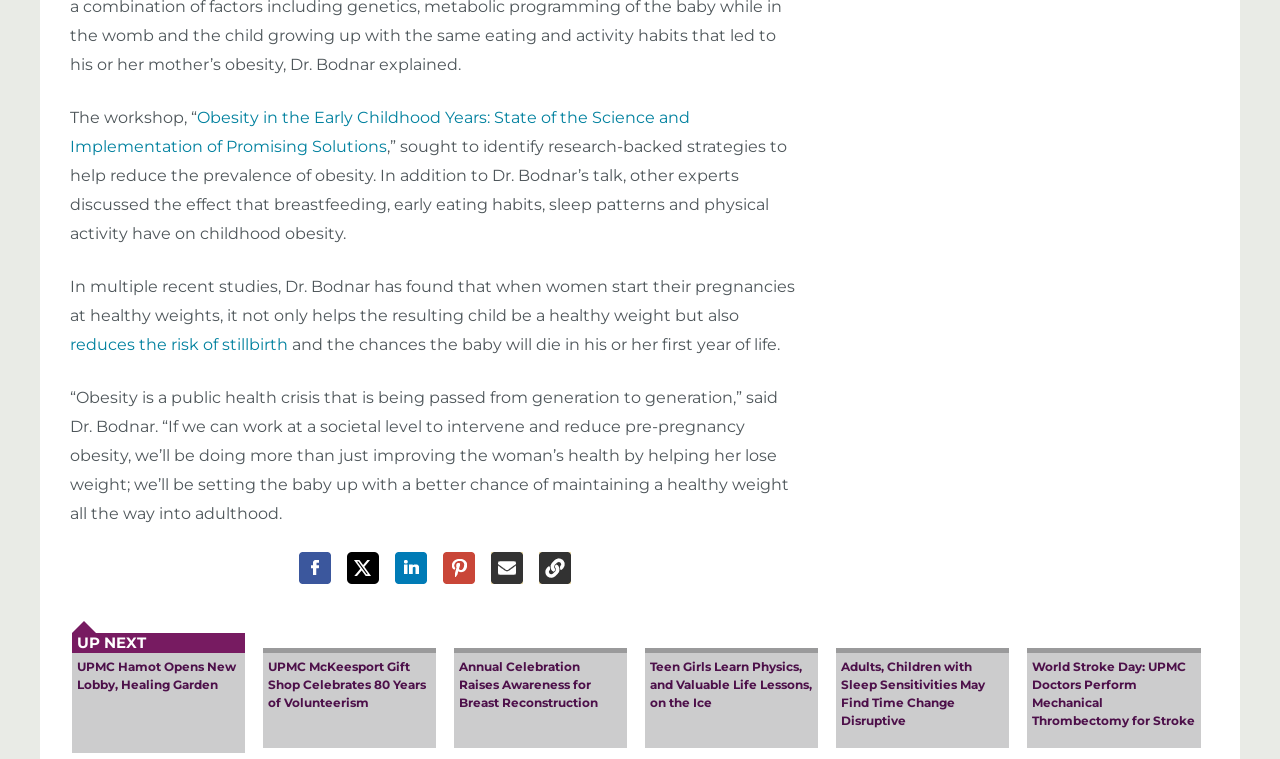Please study the image and answer the question comprehensively:
How many related articles are listed?

There are 6 related articles listed, which are UPMC Hamot Opens New Lobby, Healing Garden, UPMC McKeesport Gift Shop Celebrates 80 Years of Volunteerism, Annual Celebration Raises Awareness for Breast Reconstruction, Teen Girls Learn Physics, and Valuable Life Lessons, on the Ice, Adults, Children with Sleep Sensitivities May Find Time Change Disruptive, and World Stroke Day: UPMC Doctors Perform Mechanical Thrombectomy for Stroke, as shown in the links with IDs 77, 78, 79, 80, 81, and 82 respectively.